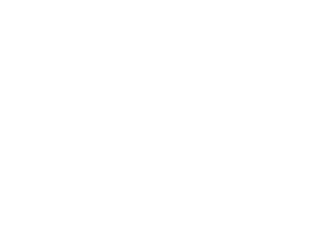What is the focus of DTC Lab?
Please look at the screenshot and answer using one word or phrase.

Repair and service excellence